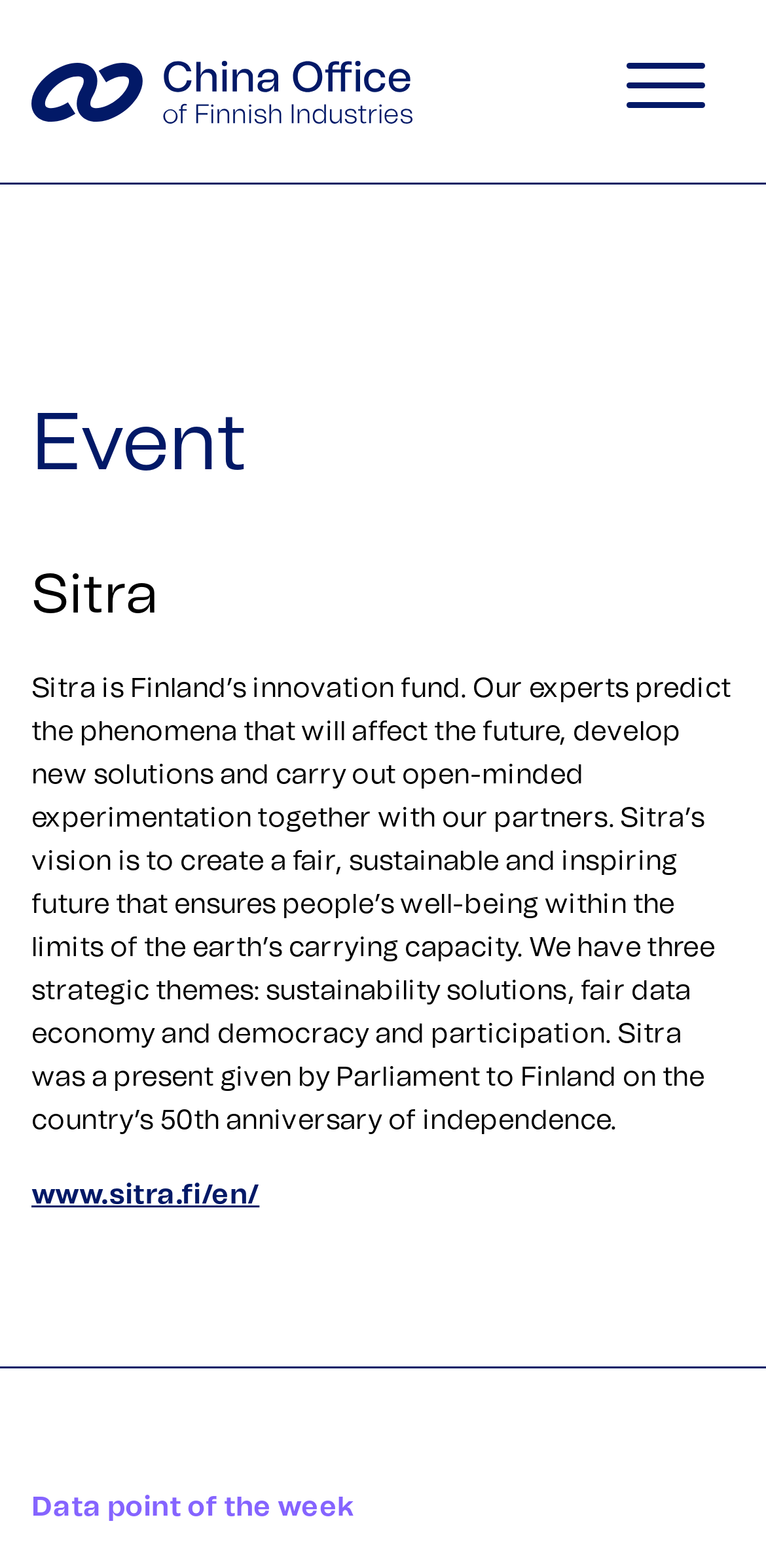Determine the bounding box coordinates of the region I should click to achieve the following instruction: "Read motorbike advice". Ensure the bounding box coordinates are four float numbers between 0 and 1, i.e., [left, top, right, bottom].

None